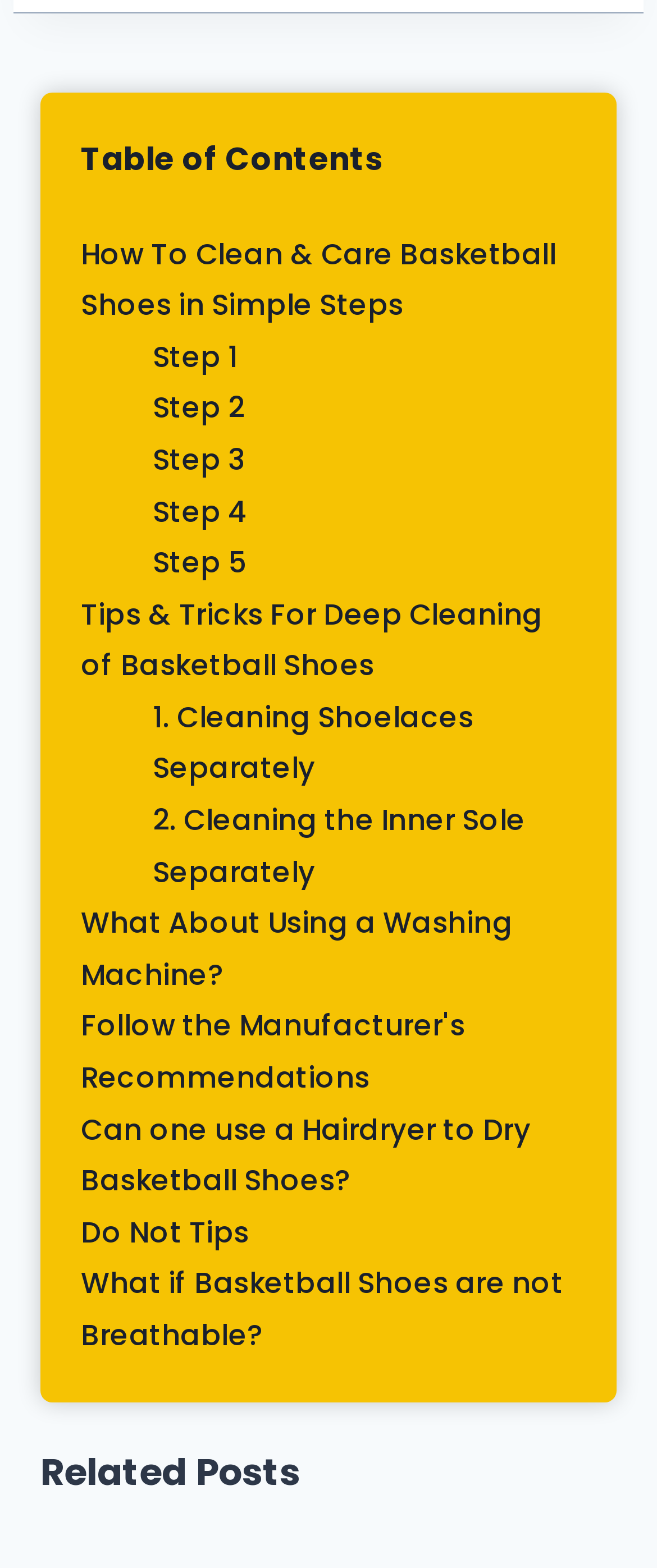Use the details in the image to answer the question thoroughly: 
What is the topic of the link 'Tips & Tricks For Deep Cleaning of Basketball Shoes'?

The link 'Tips & Tricks For Deep Cleaning of Basketball Shoes' is located in the table of contents section, and its text suggests that it provides tips and tricks for deep cleaning basketball shoes. Therefore, the topic of this link is deep cleaning.